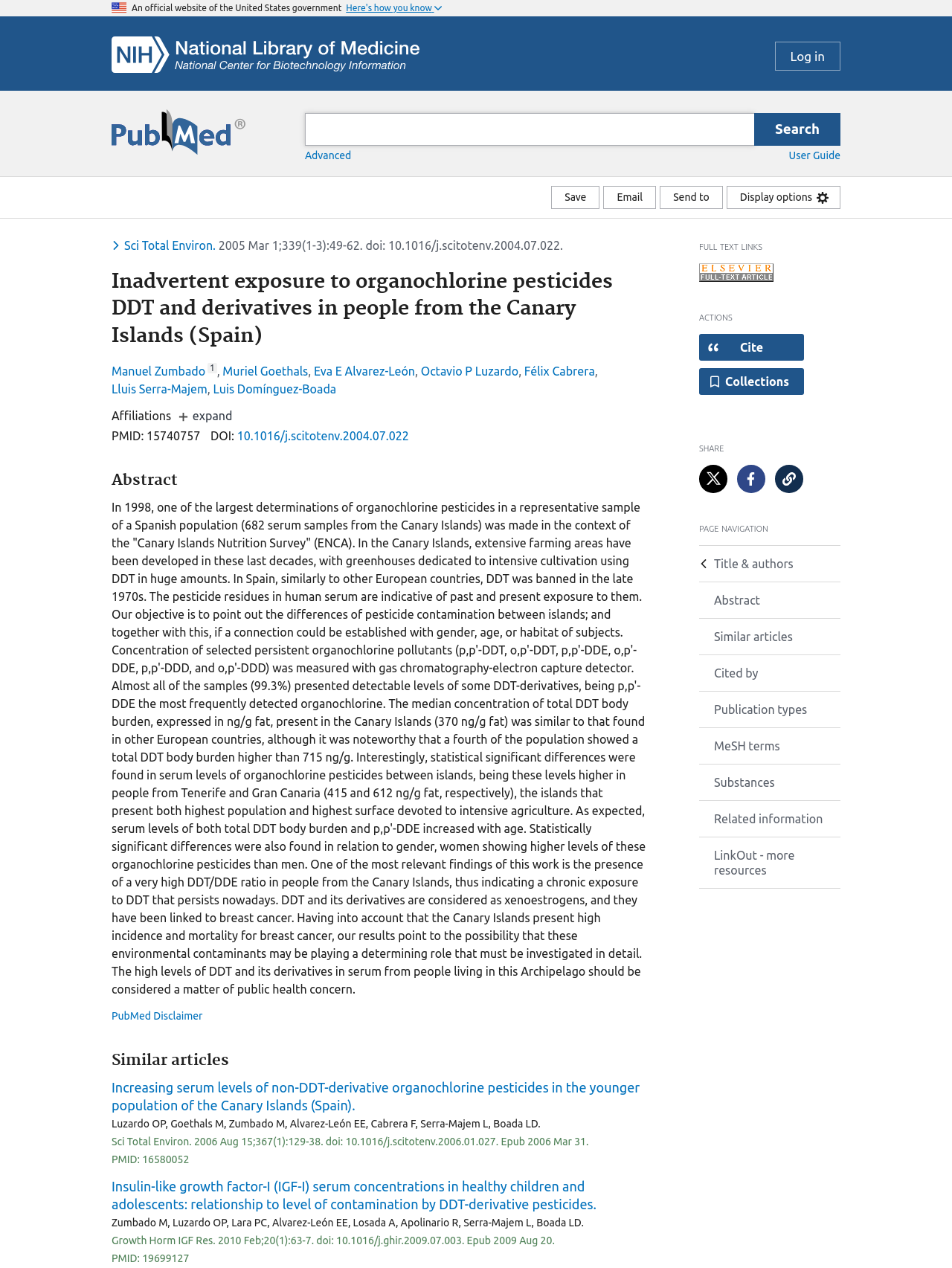Please pinpoint the bounding box coordinates for the region I should click to adhere to this instruction: "Cite the article".

[0.734, 0.263, 0.845, 0.284]